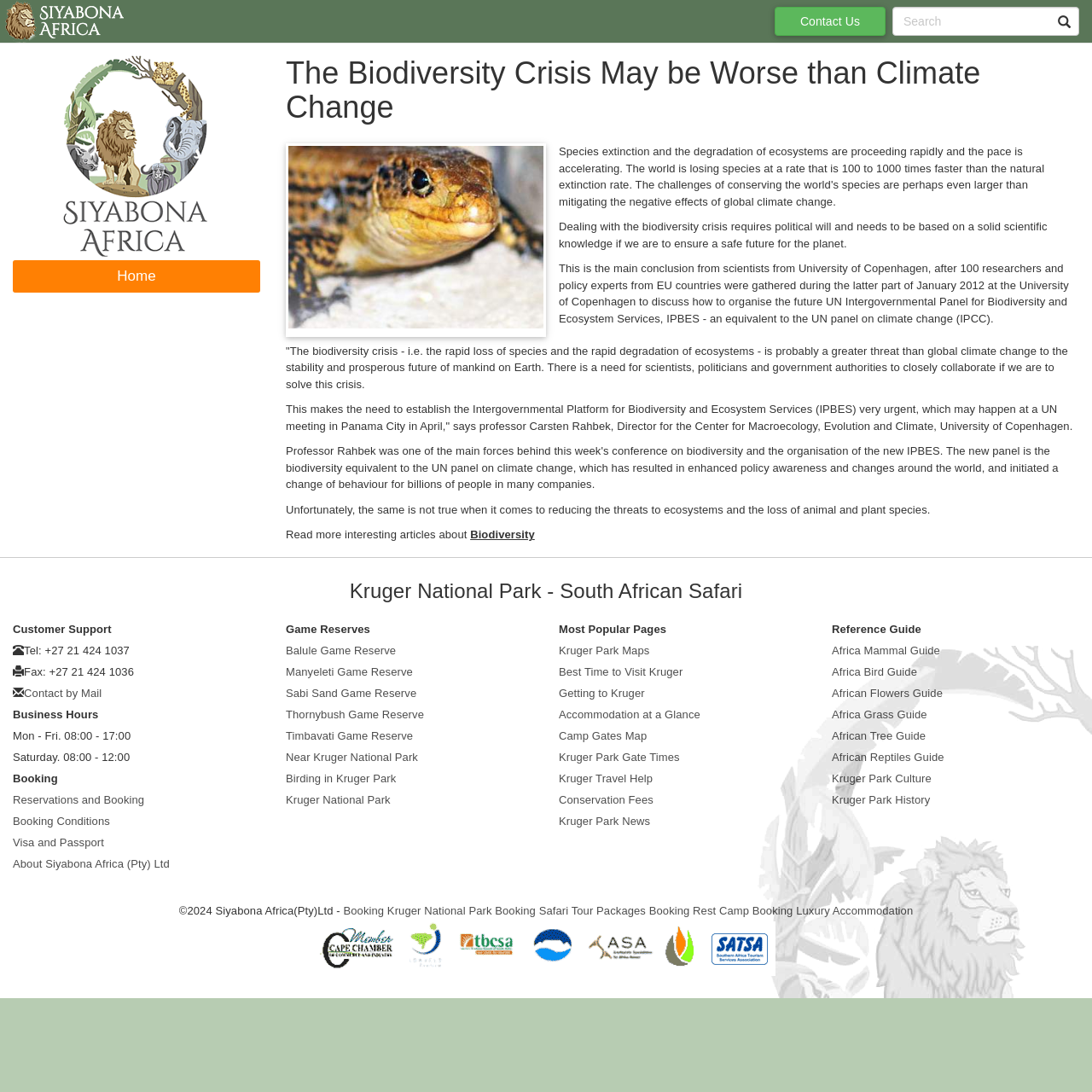Provide a thorough description of the webpage's content and layout.

The webpage is about Kruger Park News, with a focus on the biodiversity crisis. At the top left corner, there is a link to the website's homepage, accompanied by a small image of the Kruger Park logo. Next to it, there is a heading that reads "The Biodiversity Crisis May be Worse than Climate Change". Below this heading, there is a large image that takes up about a quarter of the page.

The main content of the page is a series of paragraphs that discuss the biodiversity crisis, its impact on the planet, and the need for political will and scientific knowledge to address it. The text is divided into four paragraphs, with the first paragraph providing an introduction to the crisis, and the subsequent paragraphs discussing the consequences and potential solutions.

To the right of the main content, there is a section with links to related articles, including "Biodiversity" and "Read more interesting articles about". Below this section, there is a search box and a link to "Contact Us".

At the bottom of the page, there are several sections with links to various topics, including "Game Reserves", "Most Popular Pages", and "Reference Guide". These sections are organized into columns, with each column containing a list of links to related pages.

In the bottom left corner, there is a section with contact information, including a phone number, fax number, and email address. Next to it, there is a section with business hours and links to booking and reservation pages.

Finally, at the very bottom of the page, there is a copyright notice and a series of links to booking pages for Kruger National Park, safari tour packages, rest camps, and luxury accommodations.